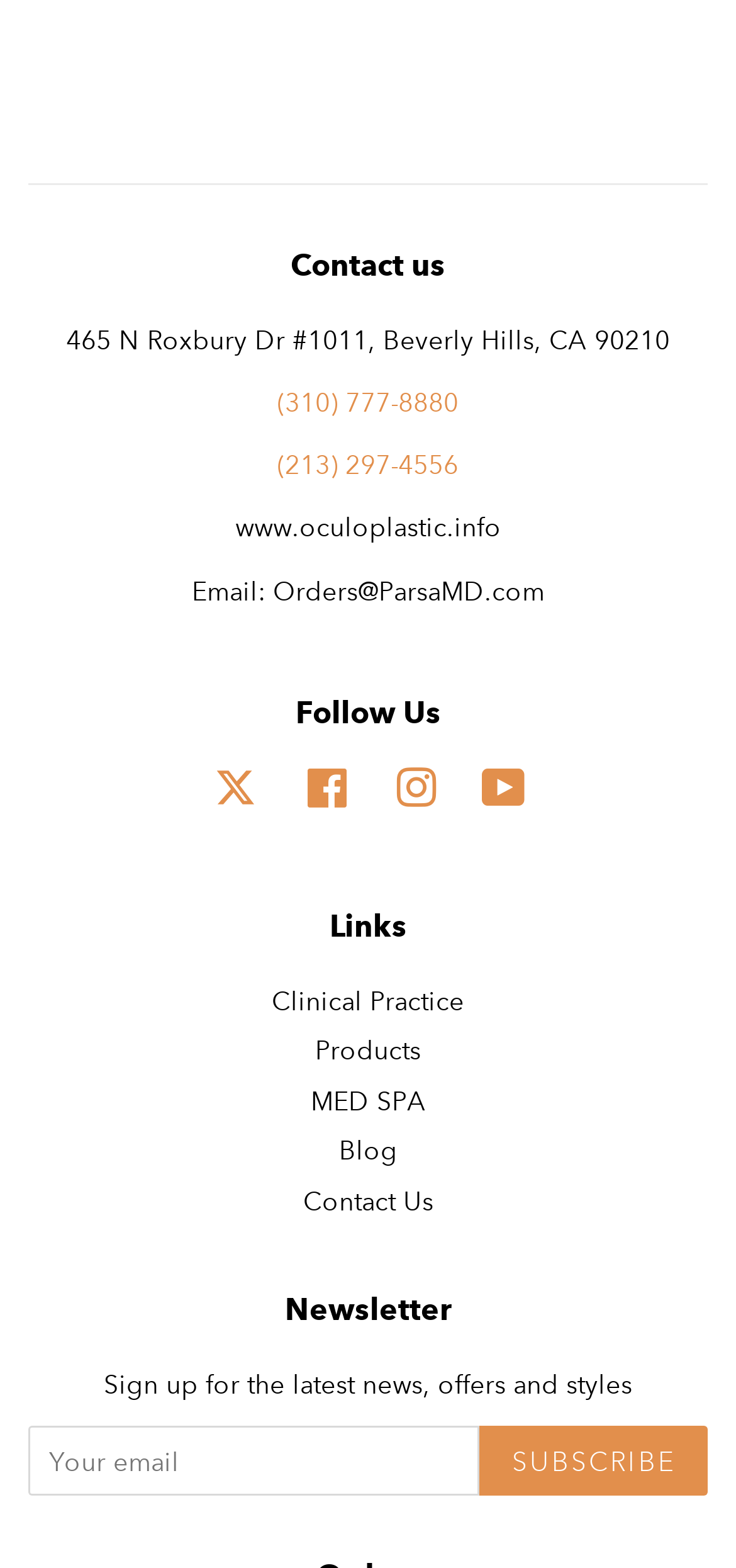Respond to the following question using a concise word or phrase: 
What is the purpose of the newsletter section?

Sign up for latest news, offers and styles